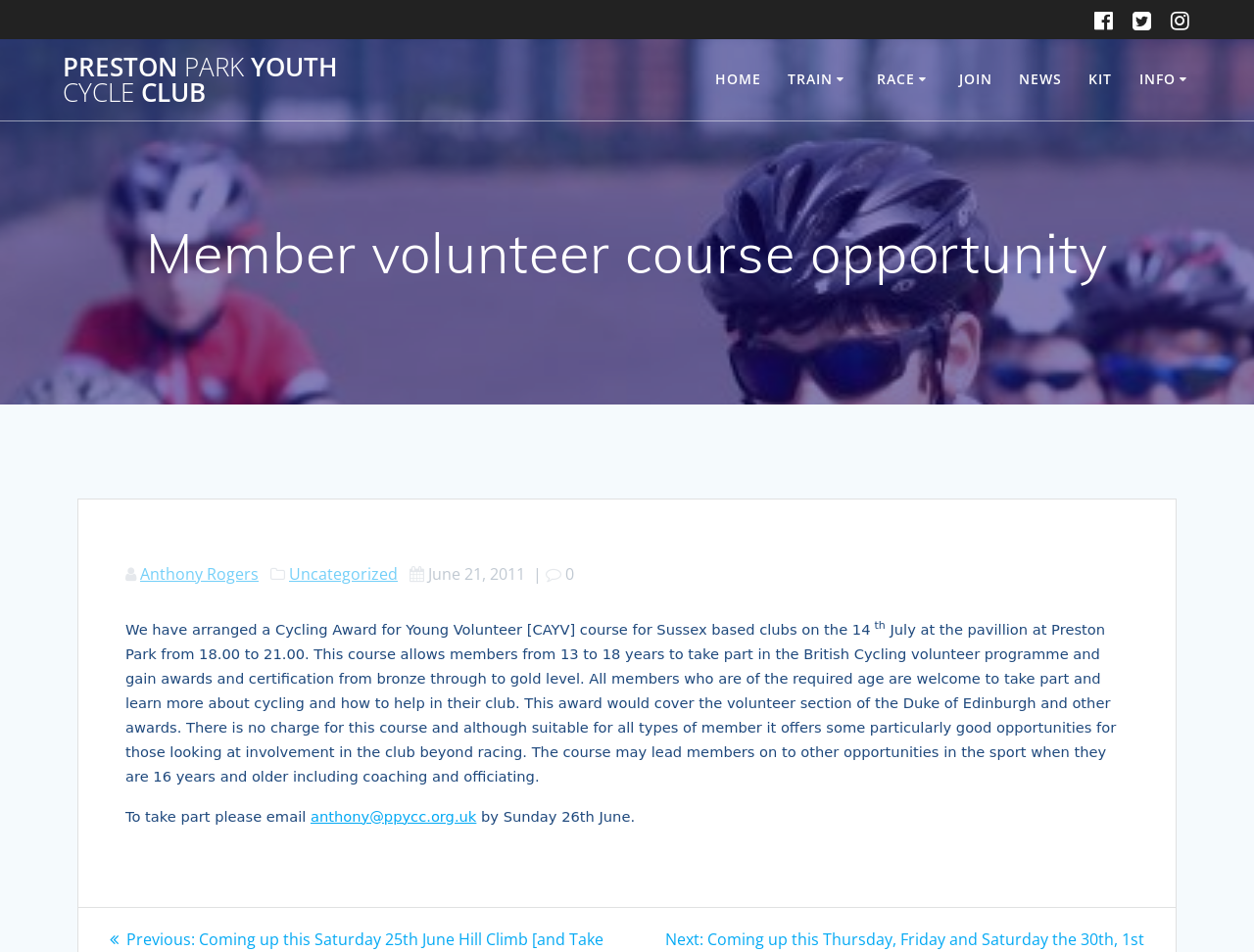From the image, can you give a detailed response to the question below:
What is the deadline to register for the Cycling Award for Young Volunteer course?

I found the answer by reading the paragraph that starts with 'To take part please email...'. The paragraph mentions that registrations should be sent by Sunday 26th June.